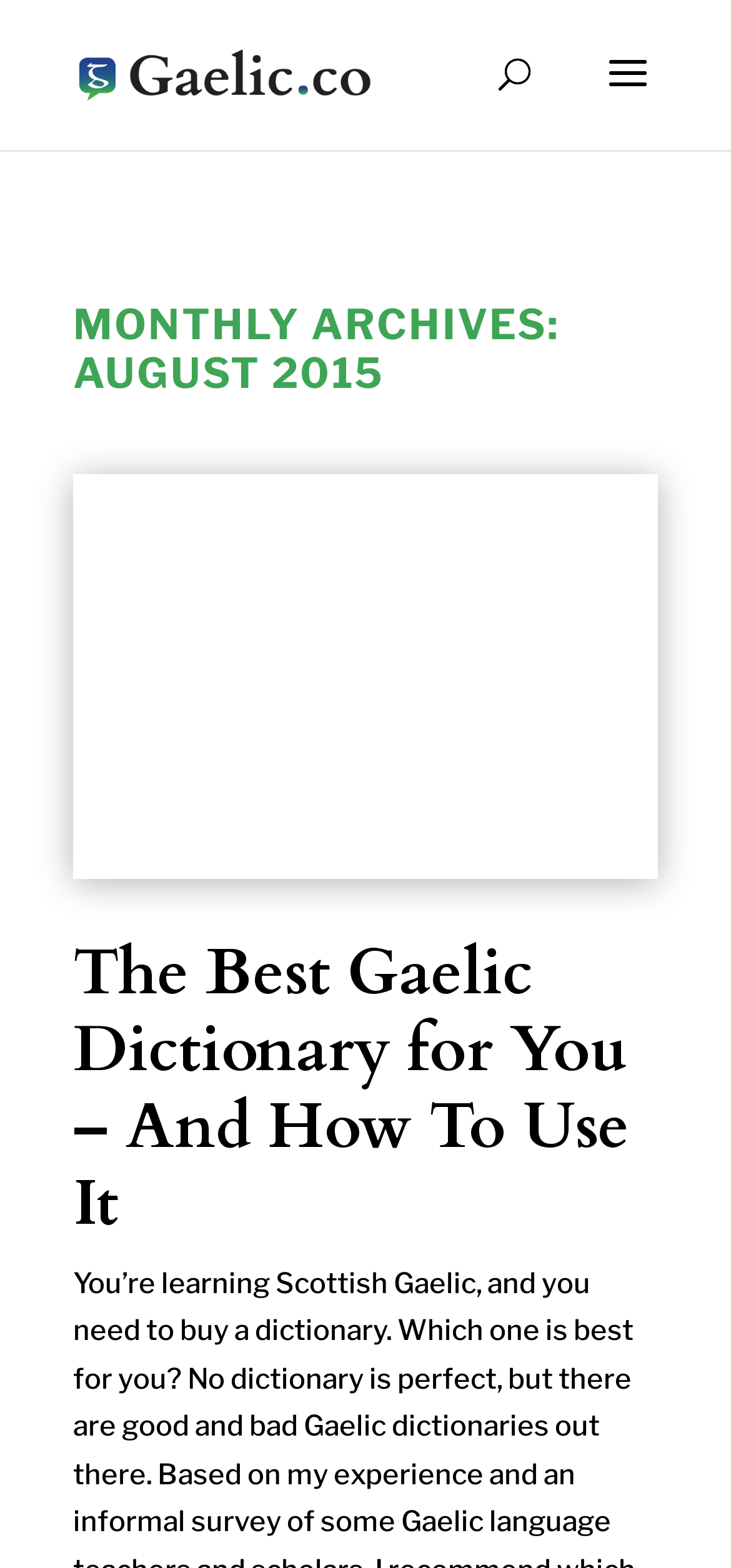Locate the bounding box of the UI element defined by this description: "alt="Gaelic.co"". The coordinates should be given as four float numbers between 0 and 1, formatted as [left, top, right, bottom].

[0.108, 0.036, 0.508, 0.057]